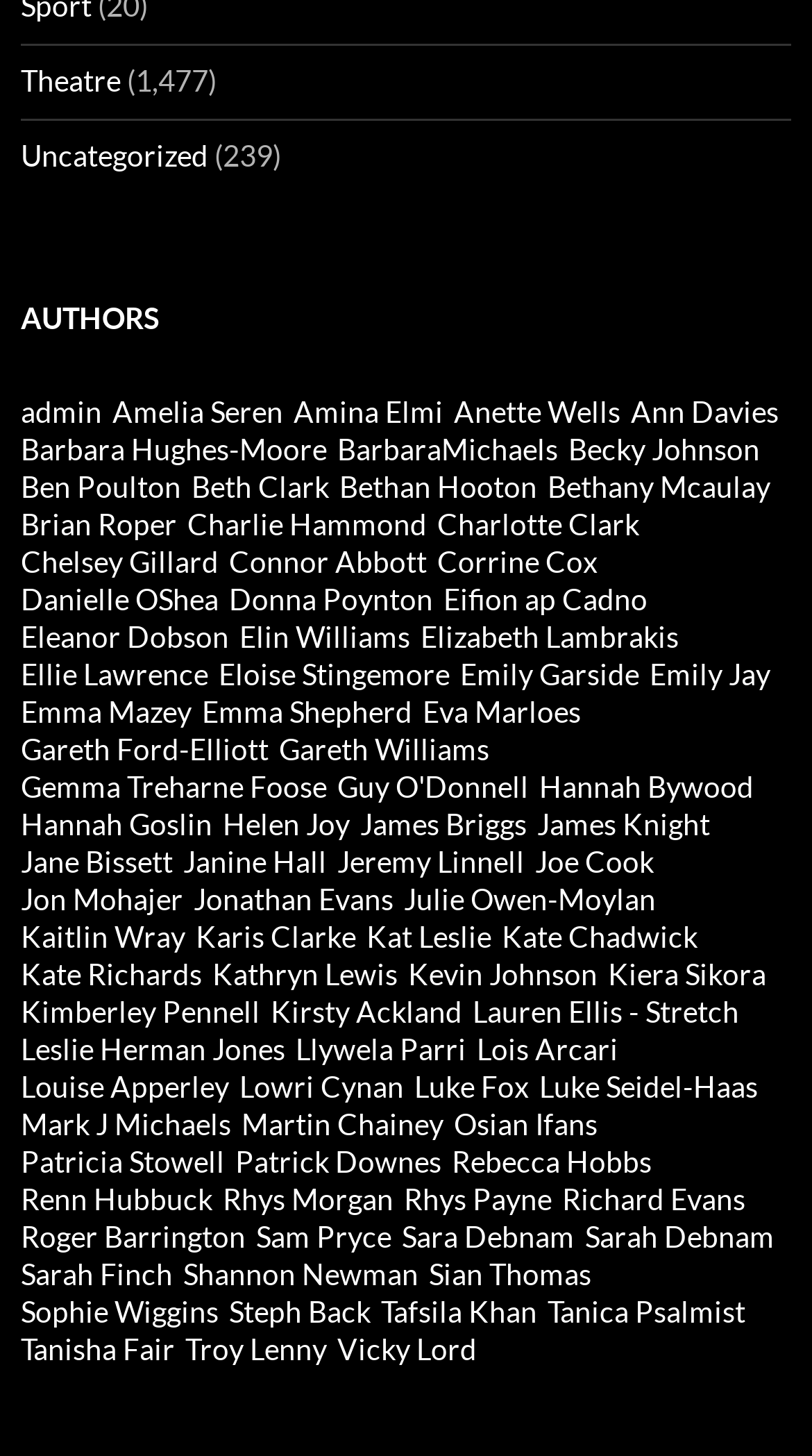Please find the bounding box coordinates of the element that needs to be clicked to perform the following instruction: "Go to 'Uncategorized' page". The bounding box coordinates should be four float numbers between 0 and 1, represented as [left, top, right, bottom].

[0.026, 0.094, 0.256, 0.118]